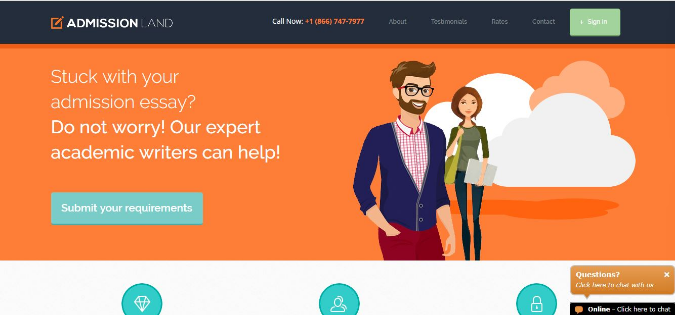Thoroughly describe the content and context of the image.

The image showcases the welcoming homepage of Admissionland, a service dedicated to assisting students with their admission essays. The prominent message invites users who are struggling with their essays to seek help from expert academic writers, emphasizing a reassuring tone. The background features a vibrant orange color, enhancing visibility and engagement. Two animated characters are depicted: a bespectacled man in a casual chic outfit and a woman holding a folder, both of whom symbolize the expertise and support offered by the service. A clear call-to-action button encourages visitors to "Submit your requirements," facilitating immediate interaction. This inviting layout reflects the site's aim to provide accessible writing assistance and create a supportive environment for potential clients.